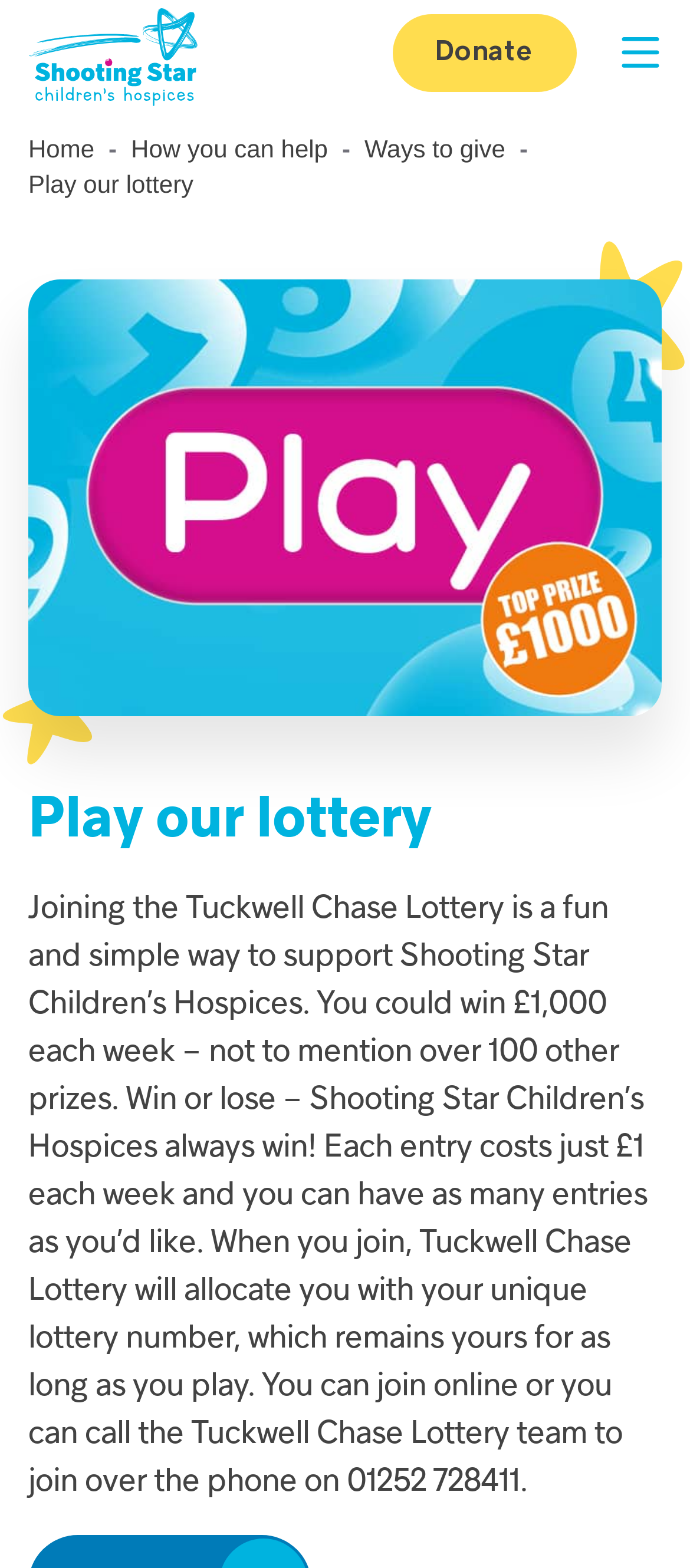Extract the bounding box coordinates for the UI element described by the text: "Ways to give". The coordinates should be in the form of [left, top, right, bottom] with values between 0 and 1.

[0.528, 0.083, 0.732, 0.106]